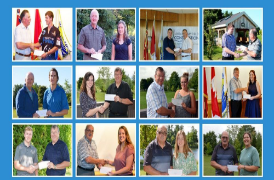What is the significance of handshakes in the photographs?
Give a one-word or short phrase answer based on the image.

Recognition and gratitude